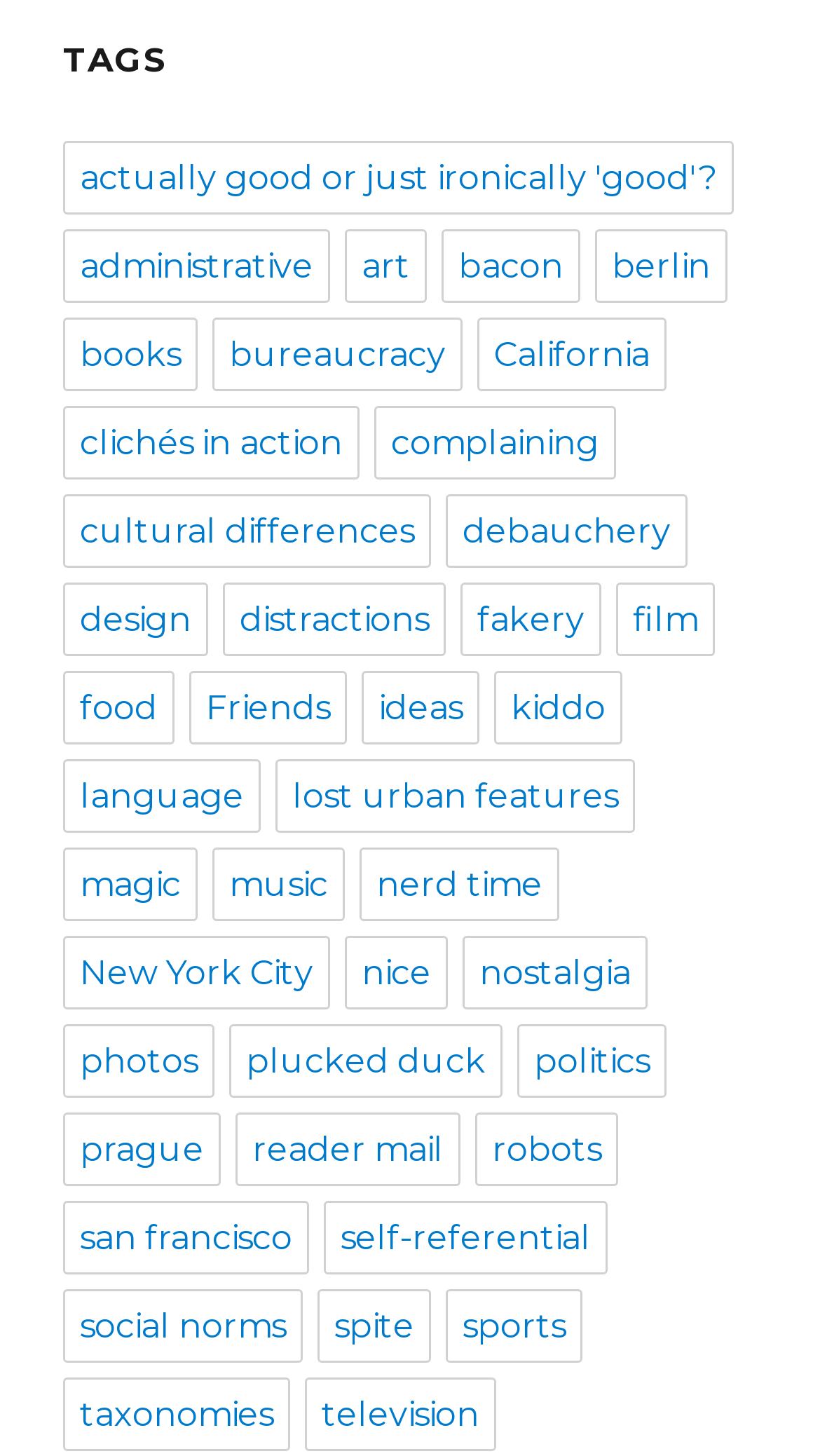Identify the bounding box coordinates of the clickable region necessary to fulfill the following instruction: "click on the link 'actually good or just ironically 'good'?'". The bounding box coordinates should be four float numbers between 0 and 1, i.e., [left, top, right, bottom].

[0.077, 0.097, 0.895, 0.148]